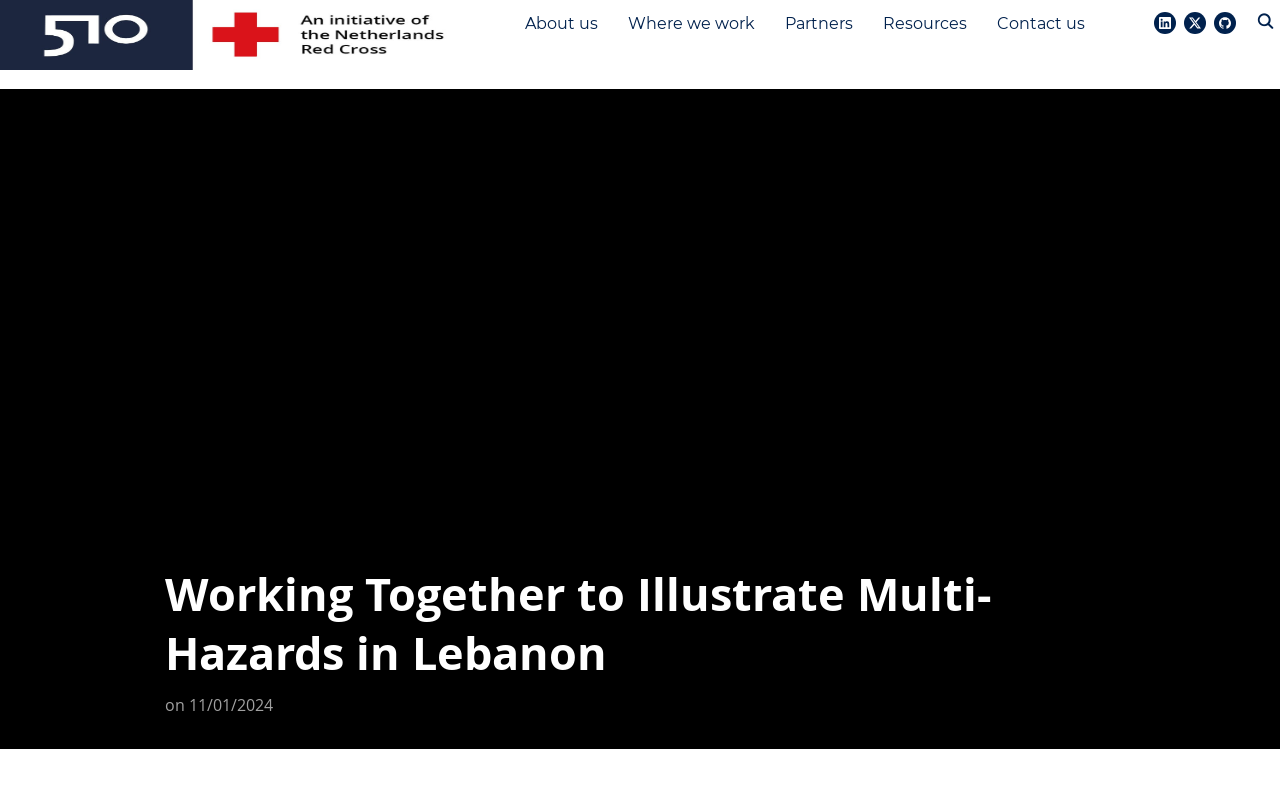Ascertain the bounding box coordinates for the UI element detailed here: "Where we work". The coordinates should be provided as [left, top, right, bottom] with each value being a float between 0 and 1.

[0.417, 0.006, 0.516, 0.052]